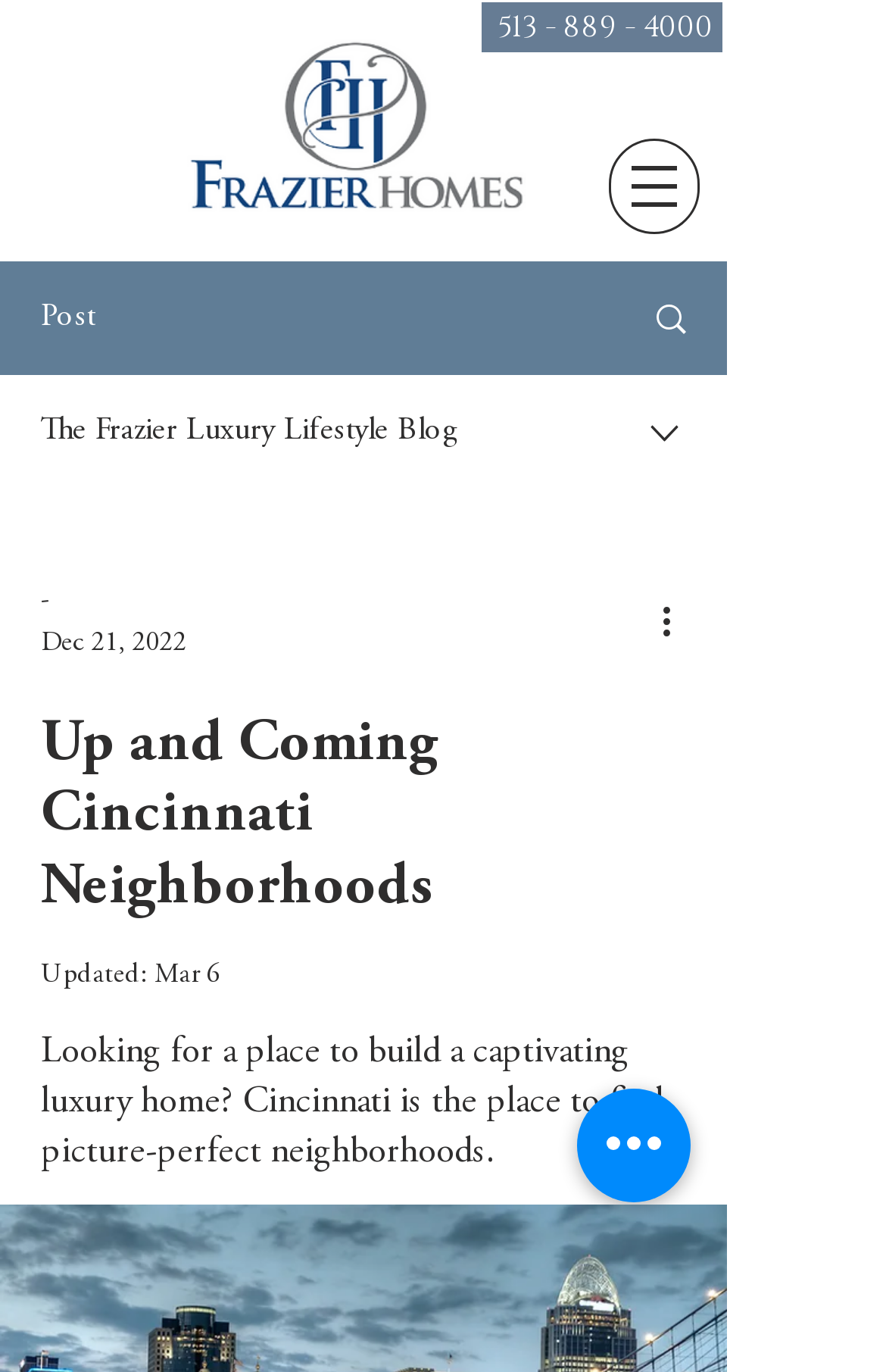Please extract the primary headline from the webpage.

Up and Coming Cincinnati Neighborhoods